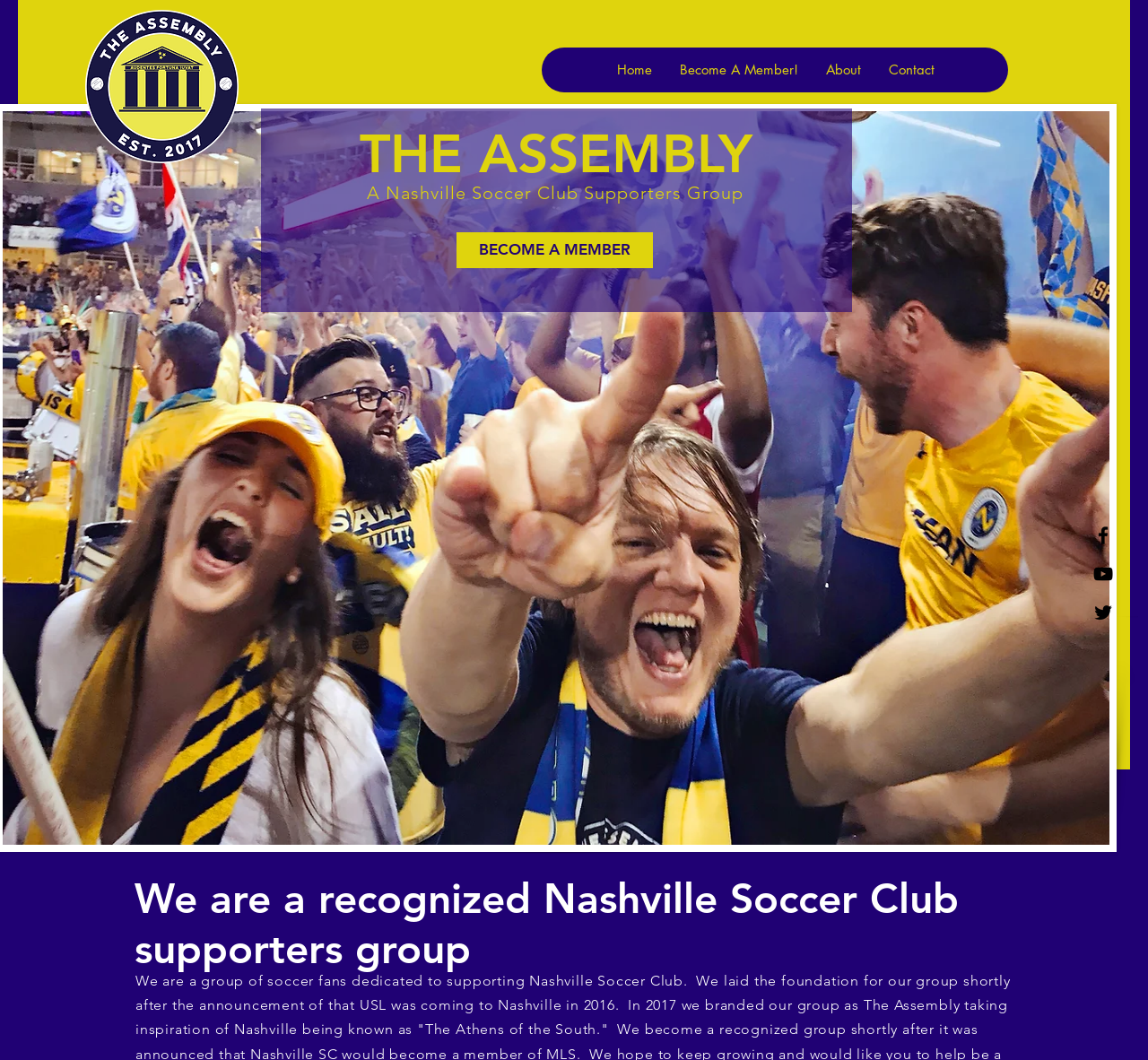Find the bounding box coordinates of the area that needs to be clicked in order to achieve the following instruction: "Click on the Home link". The coordinates should be specified as four float numbers between 0 and 1, i.e., [left, top, right, bottom].

[0.568, 0.016, 0.623, 0.058]